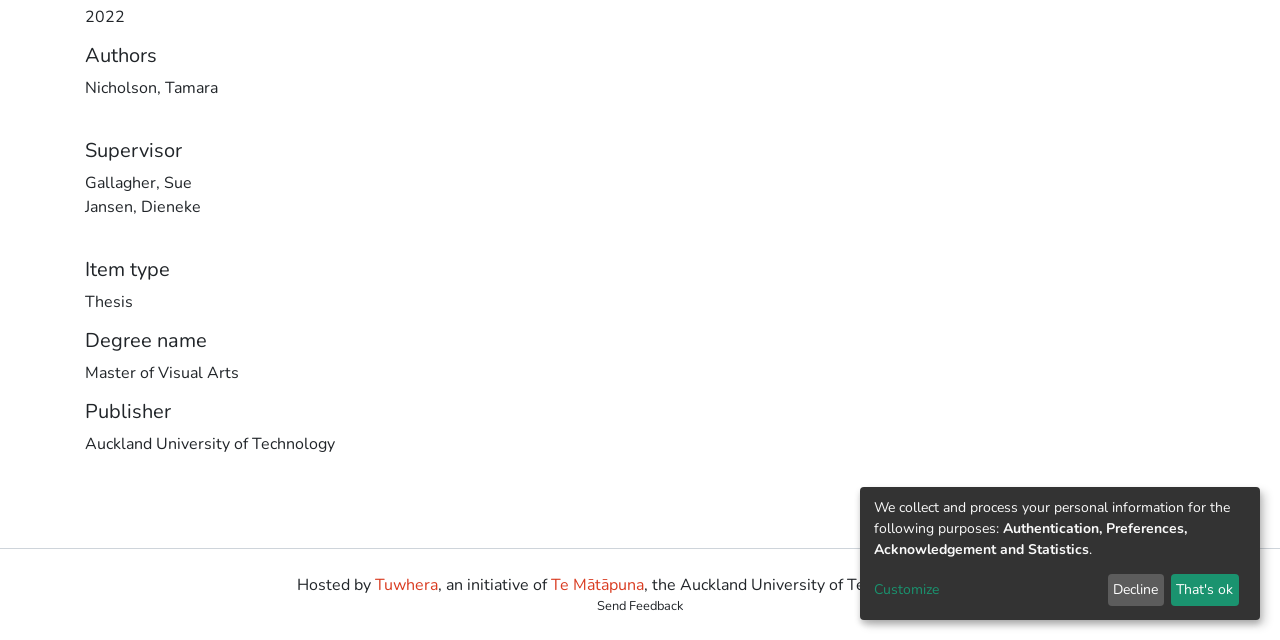Find the coordinates for the bounding box of the element with this description: "Send Feedback".

[0.46, 0.933, 0.54, 0.962]